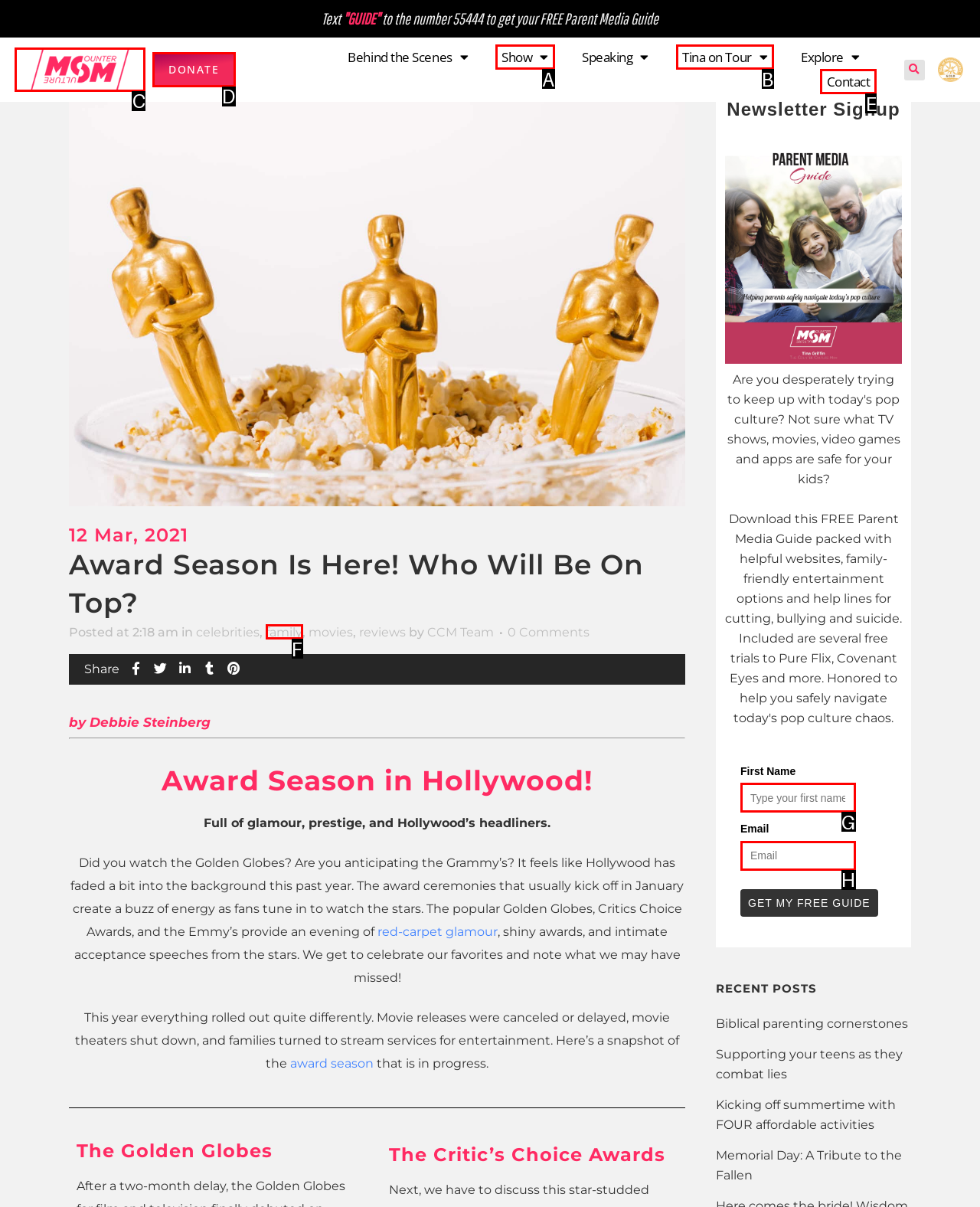Find the option that matches this description: Tina on Tour
Provide the corresponding letter directly.

B